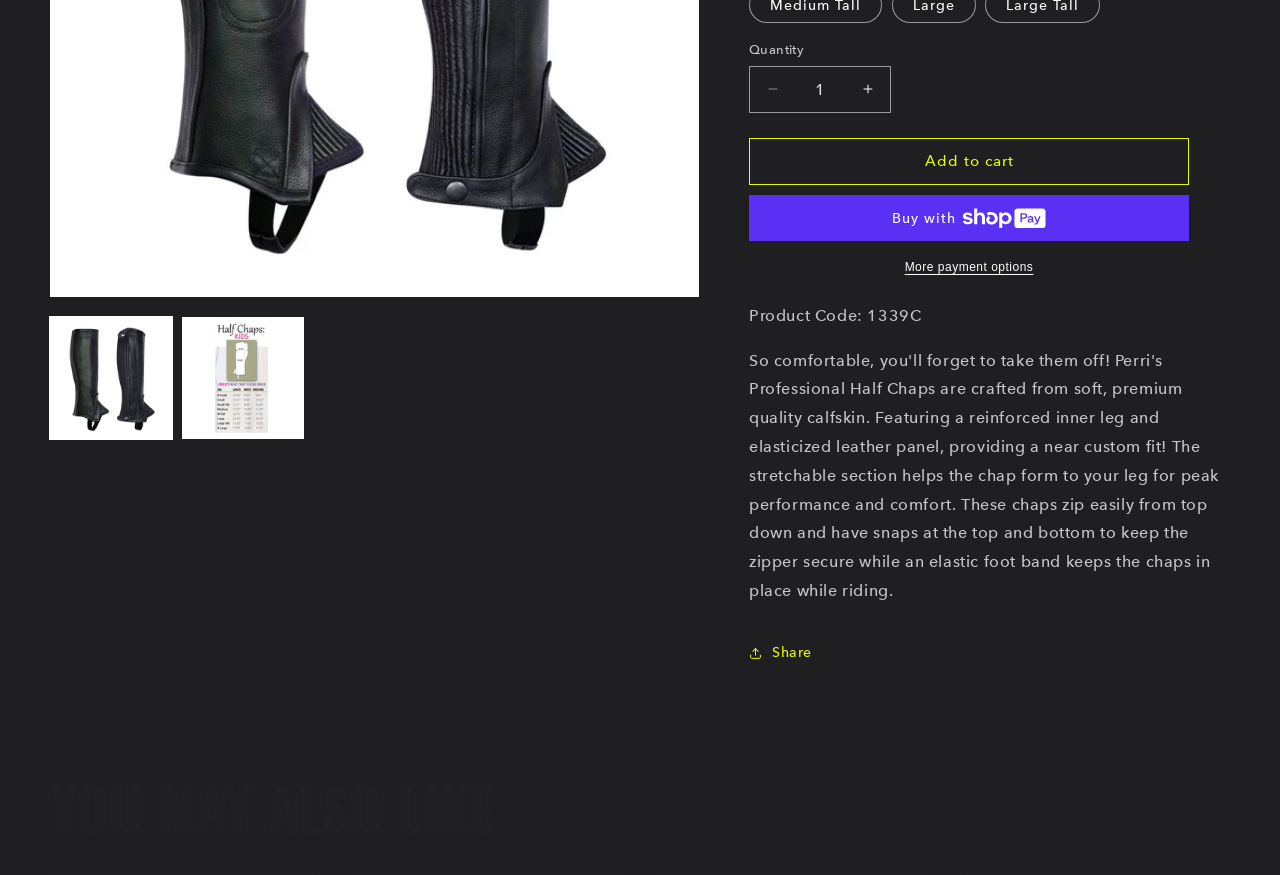Using the element description provided, determine the bounding box coordinates in the format (top-left x, top-left y, bottom-right x, bottom-right y). Ensure that all values are floating point numbers between 0 and 1. Element description: Share

[0.585, 0.721, 0.634, 0.771]